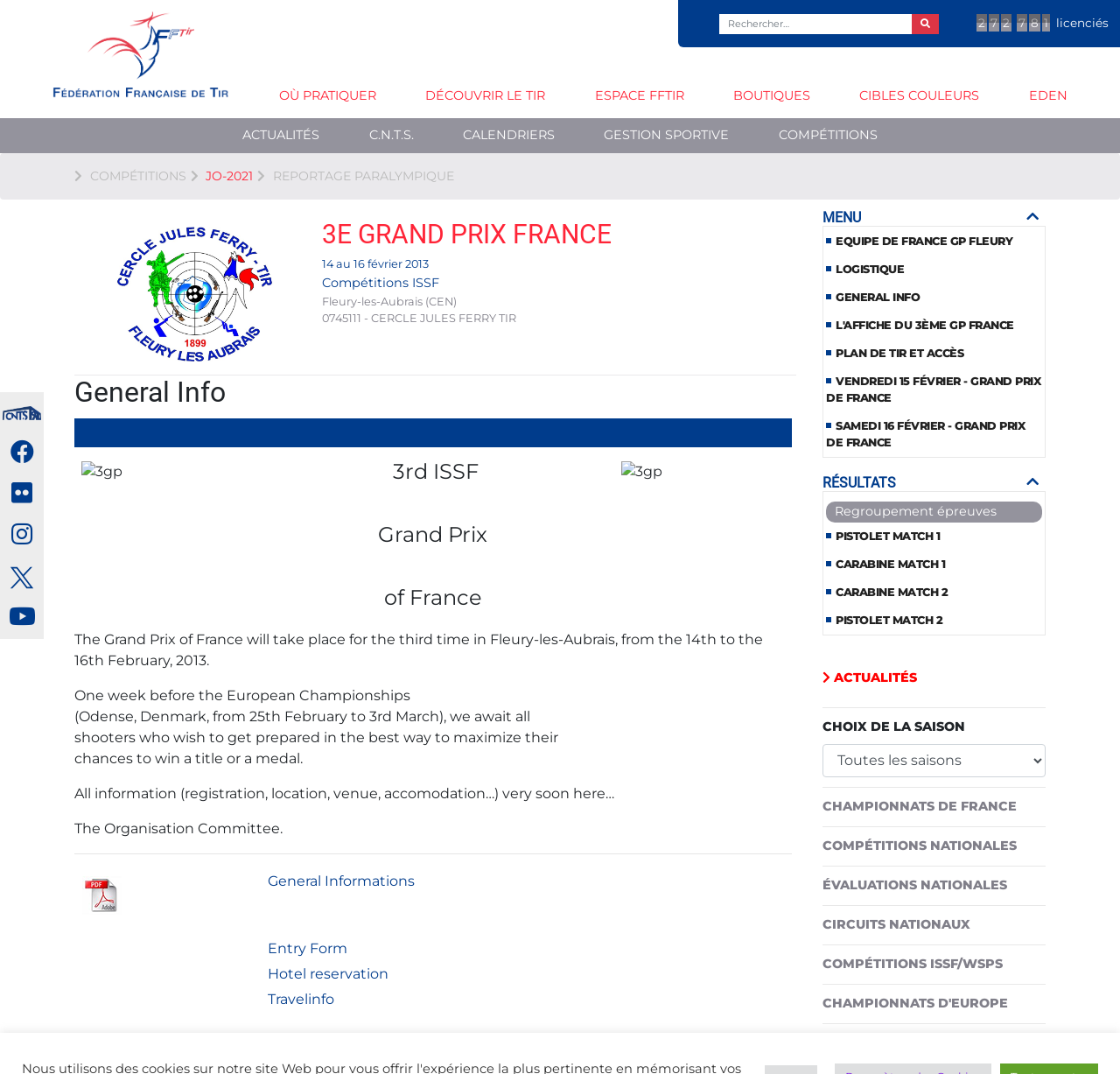Give a concise answer using one word or a phrase to the following question:
What is the location of the Grand Prix of France?

Fleury-les-Aubrais